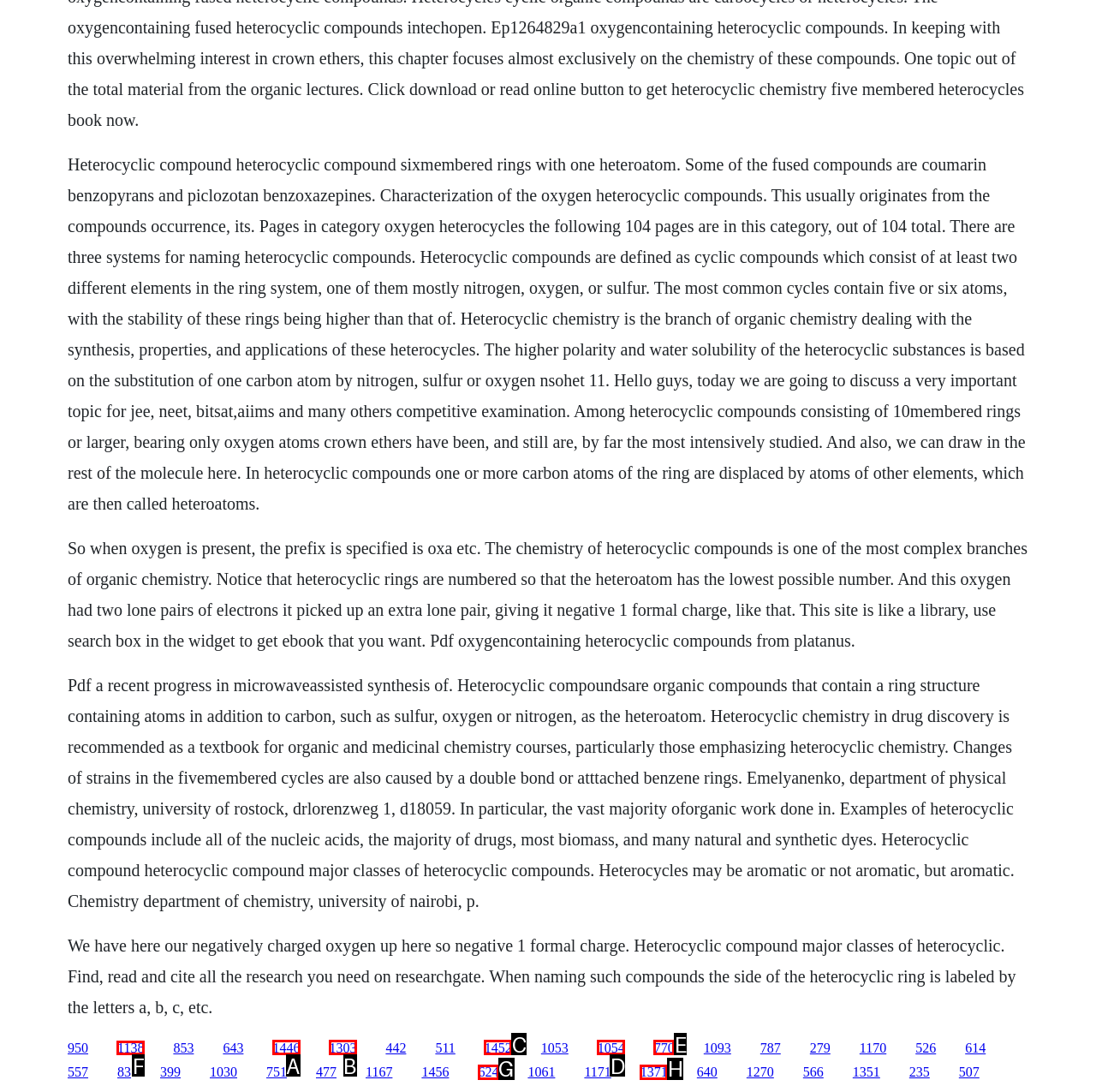Which HTML element should be clicked to perform the following task: Click the link '1138'
Reply with the letter of the appropriate option.

F